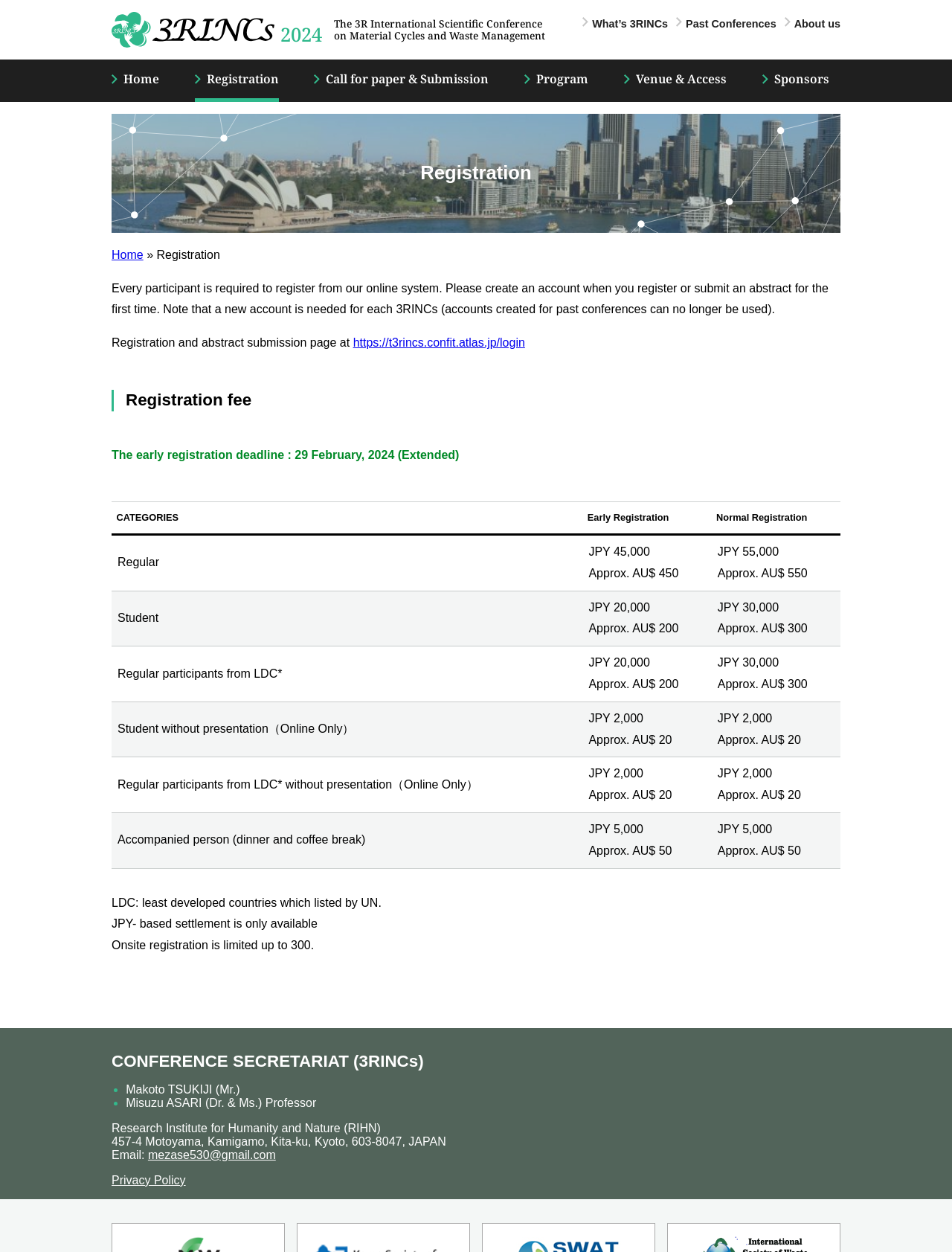Given the element description, predict the bounding box coordinates in the format (top-left x, top-left y, bottom-right x, bottom-right y), using floating point numbers between 0 and 1: Privacy Policy

[0.117, 0.938, 0.195, 0.948]